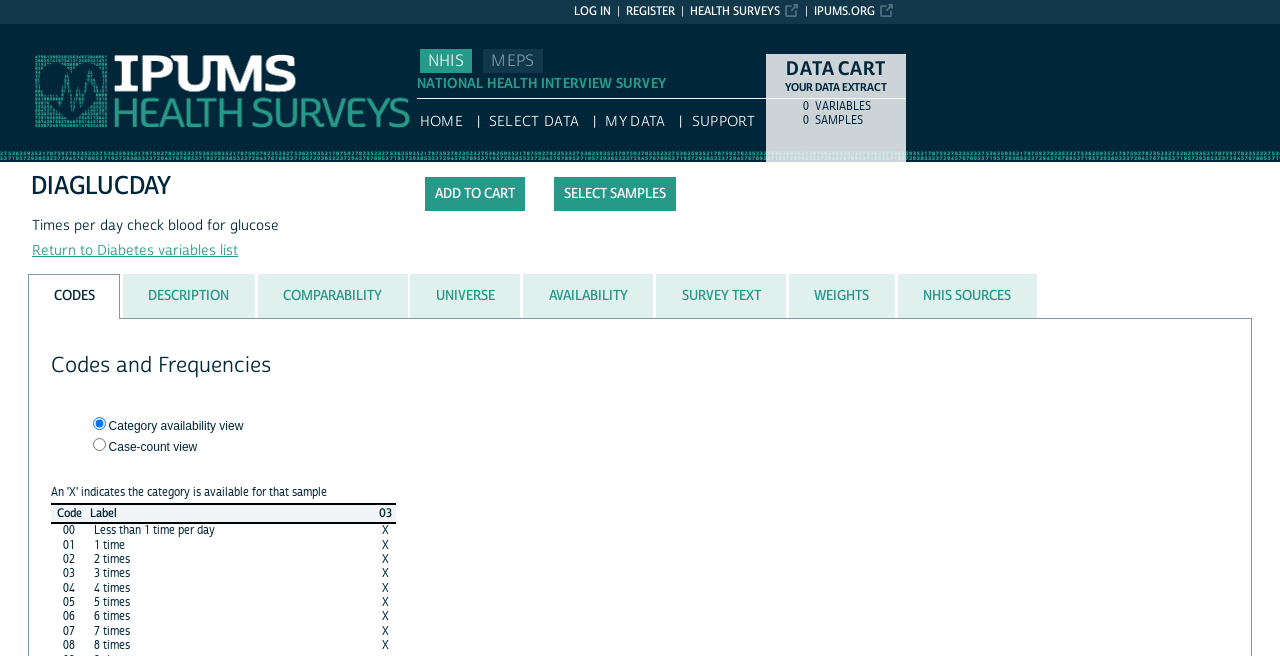Using details from the image, please answer the following question comprehensively:
What is the purpose of the 'Add to cart' button?

I inferred the answer by looking at the button element with the text 'Add to cart' at coordinates [0.332, 0.27, 0.41, 0.322] and its proximity to the 'DATA CART' heading at coordinates [0.598, 0.091, 0.708, 0.12].